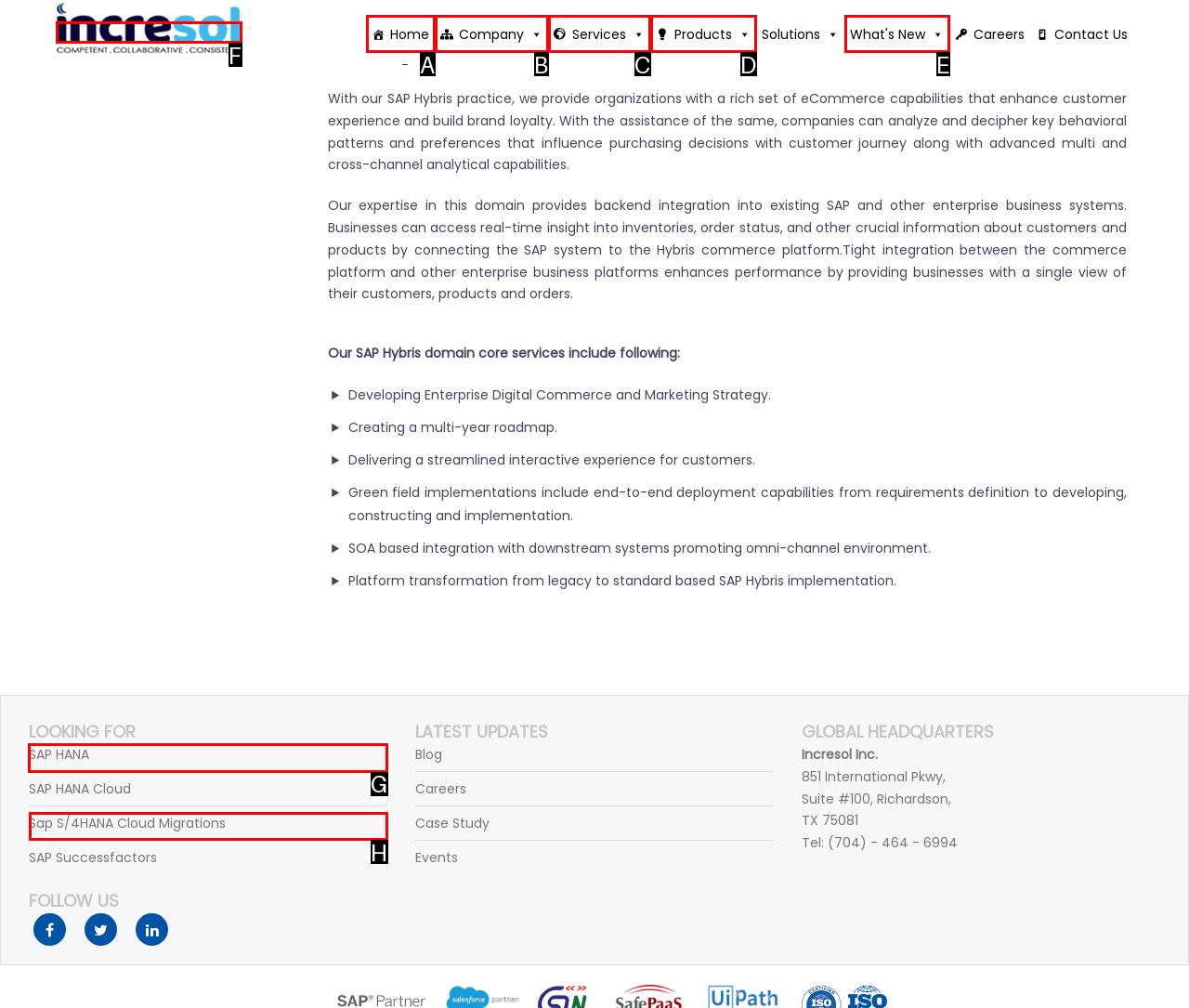Tell me the correct option to click for this task: Learn about SAP HANA
Write down the option's letter from the given choices.

G